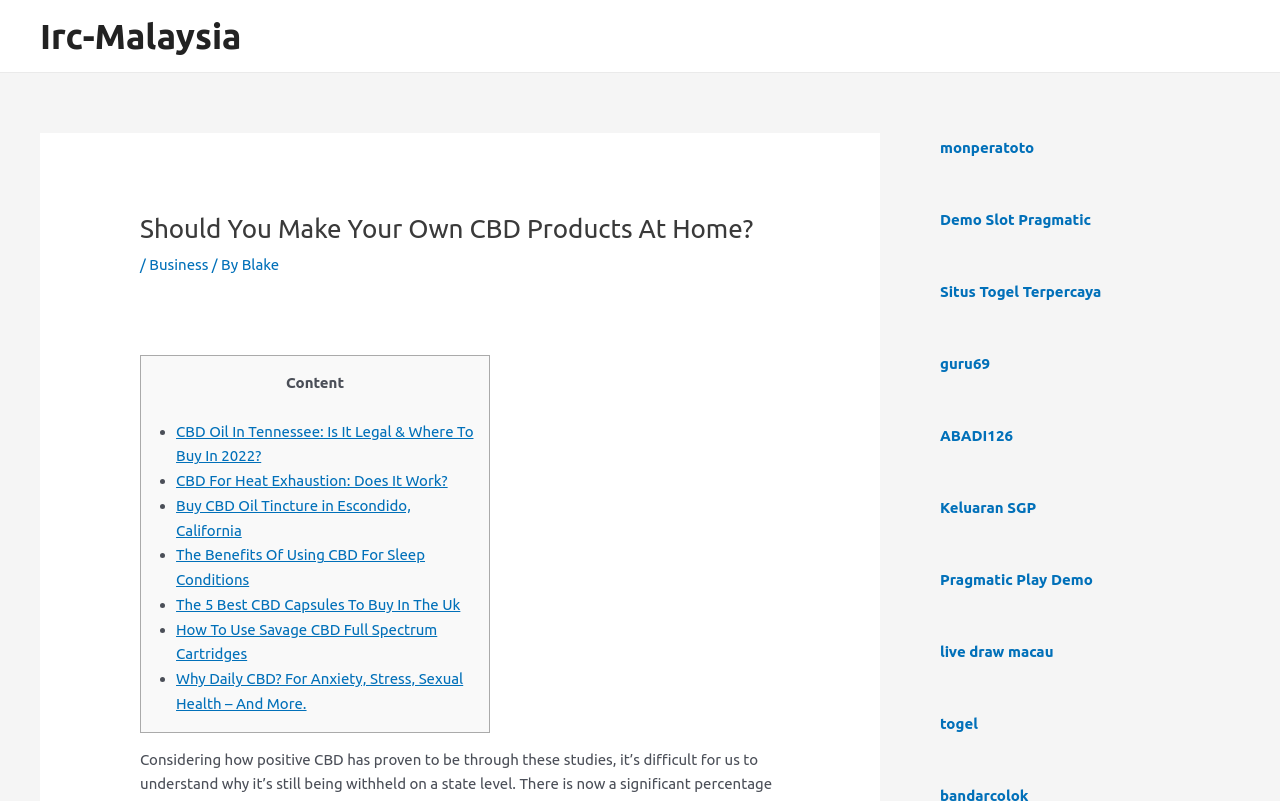Find the bounding box coordinates for the area that should be clicked to accomplish the instruction: "Visit the Irc-Malaysia homepage".

[0.031, 0.02, 0.189, 0.07]